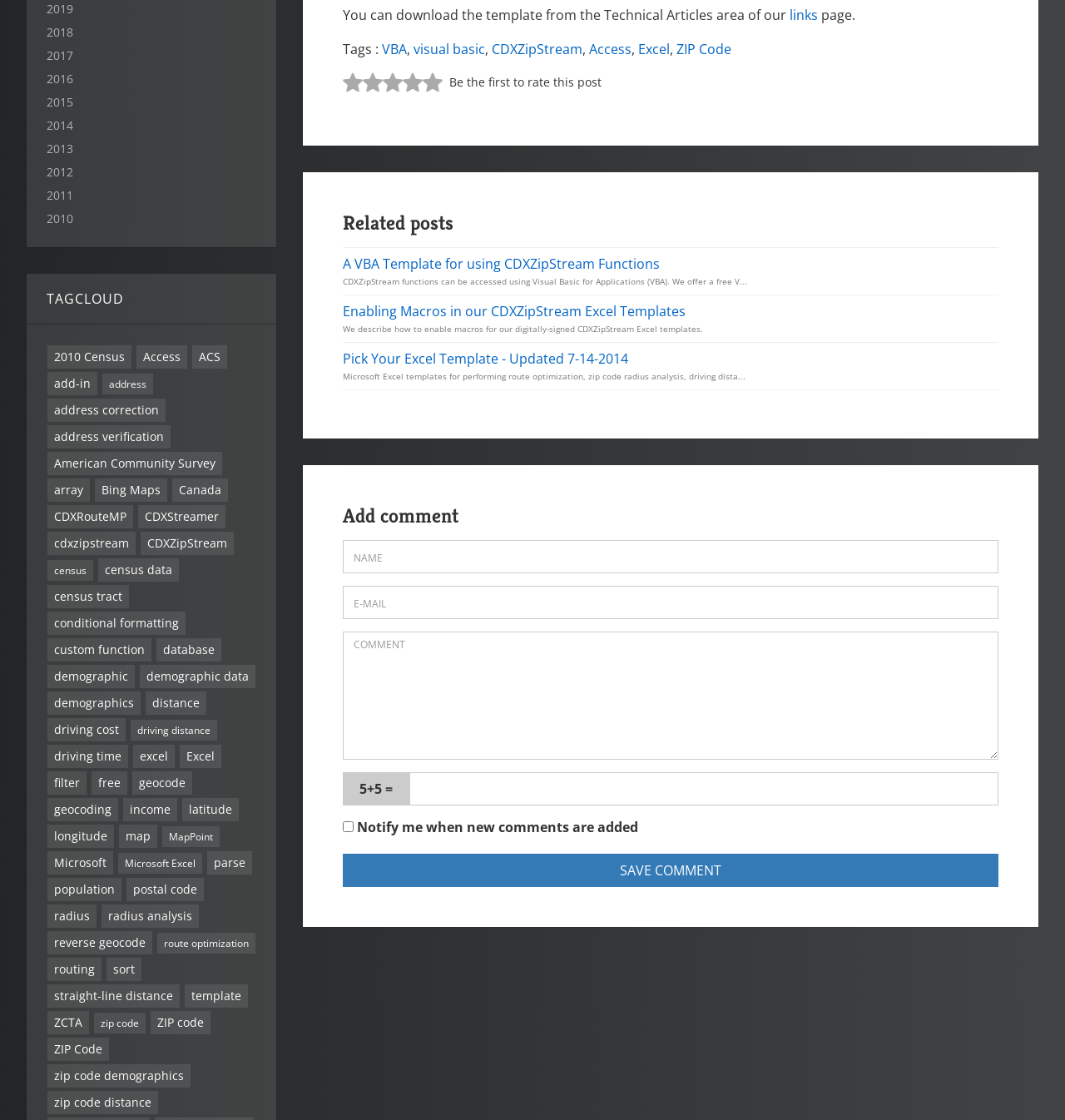How many links are there on the webpage?
Respond with a short answer, either a single word or a phrase, based on the image.

Over 60